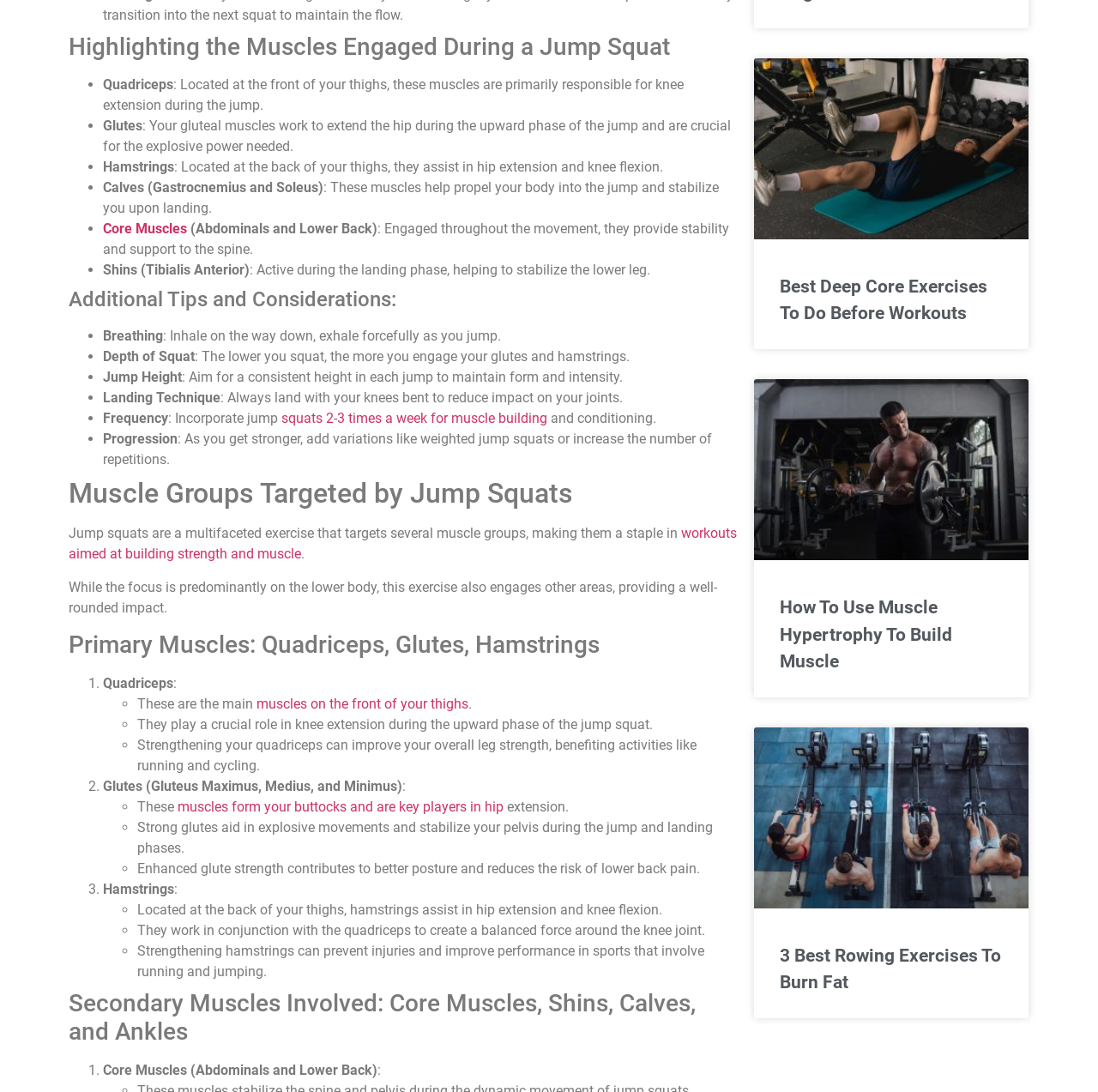What is the purpose of breathing during a jump squat?
Give a single word or phrase answer based on the content of the image.

Inhale on the way down, exhale forcefully as you jump